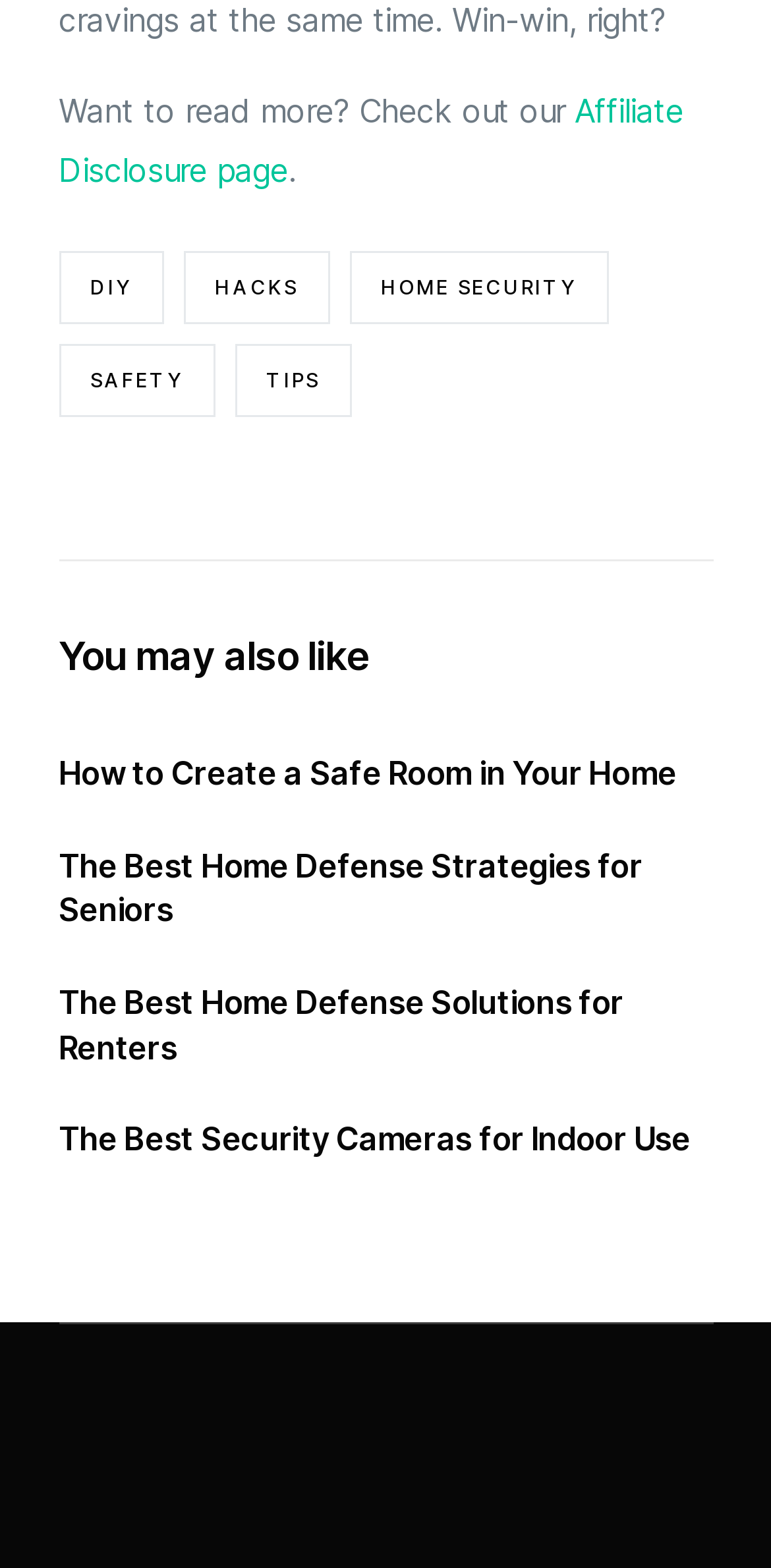Locate and provide the bounding box coordinates for the HTML element that matches this description: "Affiliate Disclosure page".

[0.076, 0.058, 0.886, 0.121]